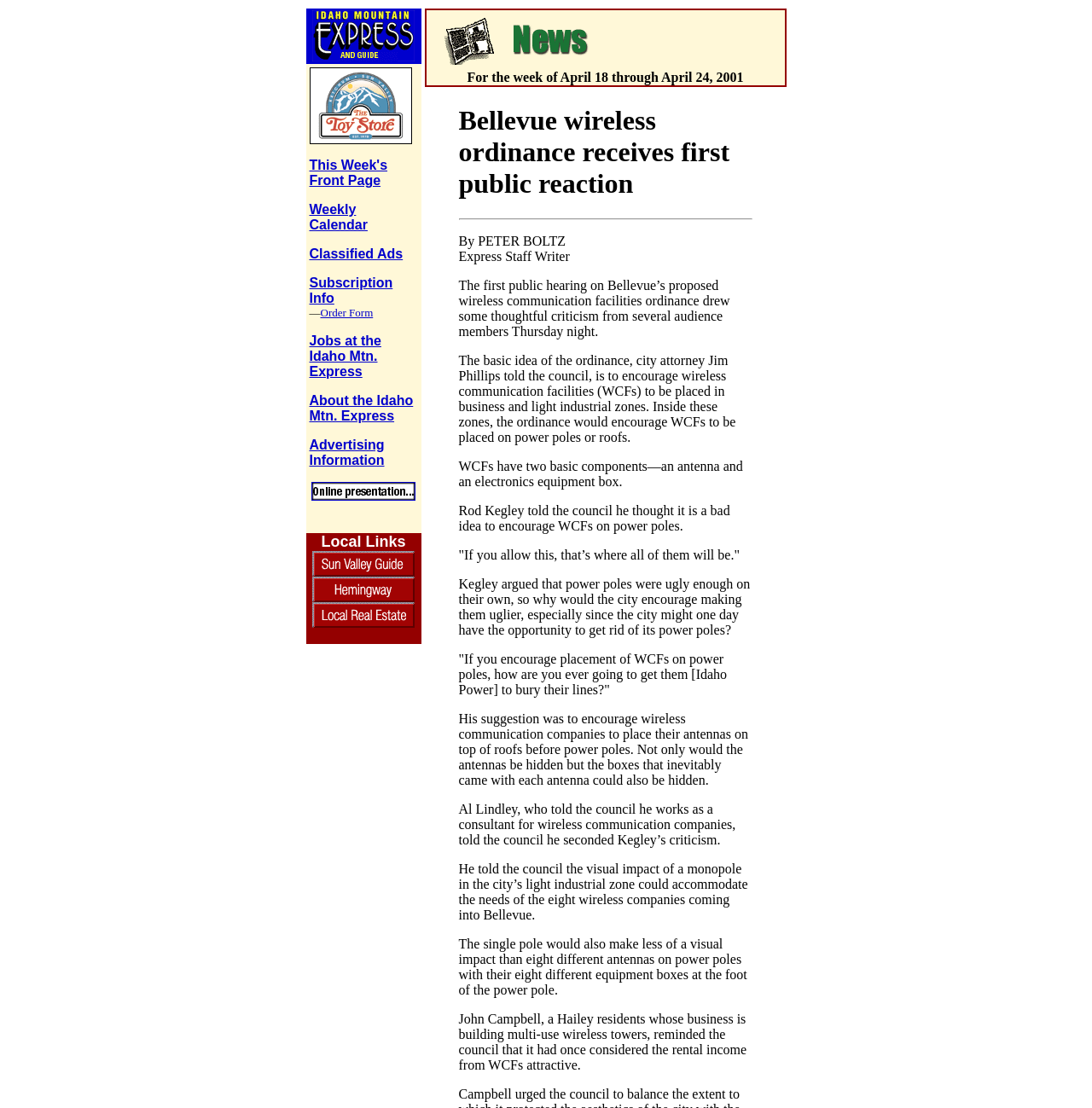Could you provide the bounding box coordinates for the portion of the screen to click to complete this instruction: "Check the weekly calendar"?

[0.283, 0.182, 0.337, 0.209]